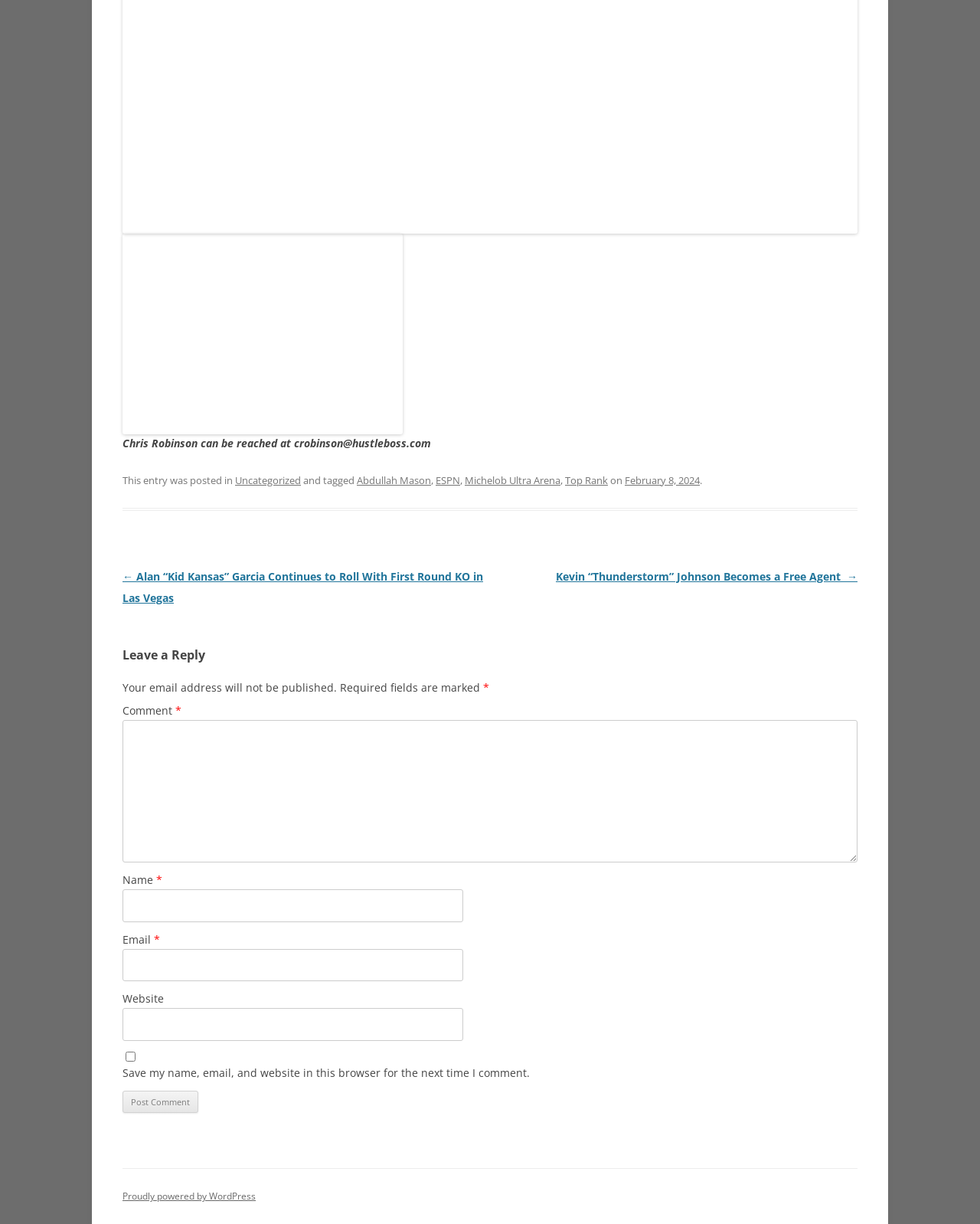Please answer the following question using a single word or phrase: 
What is the purpose of the textbox at the bottom of the webpage?

Leave a comment